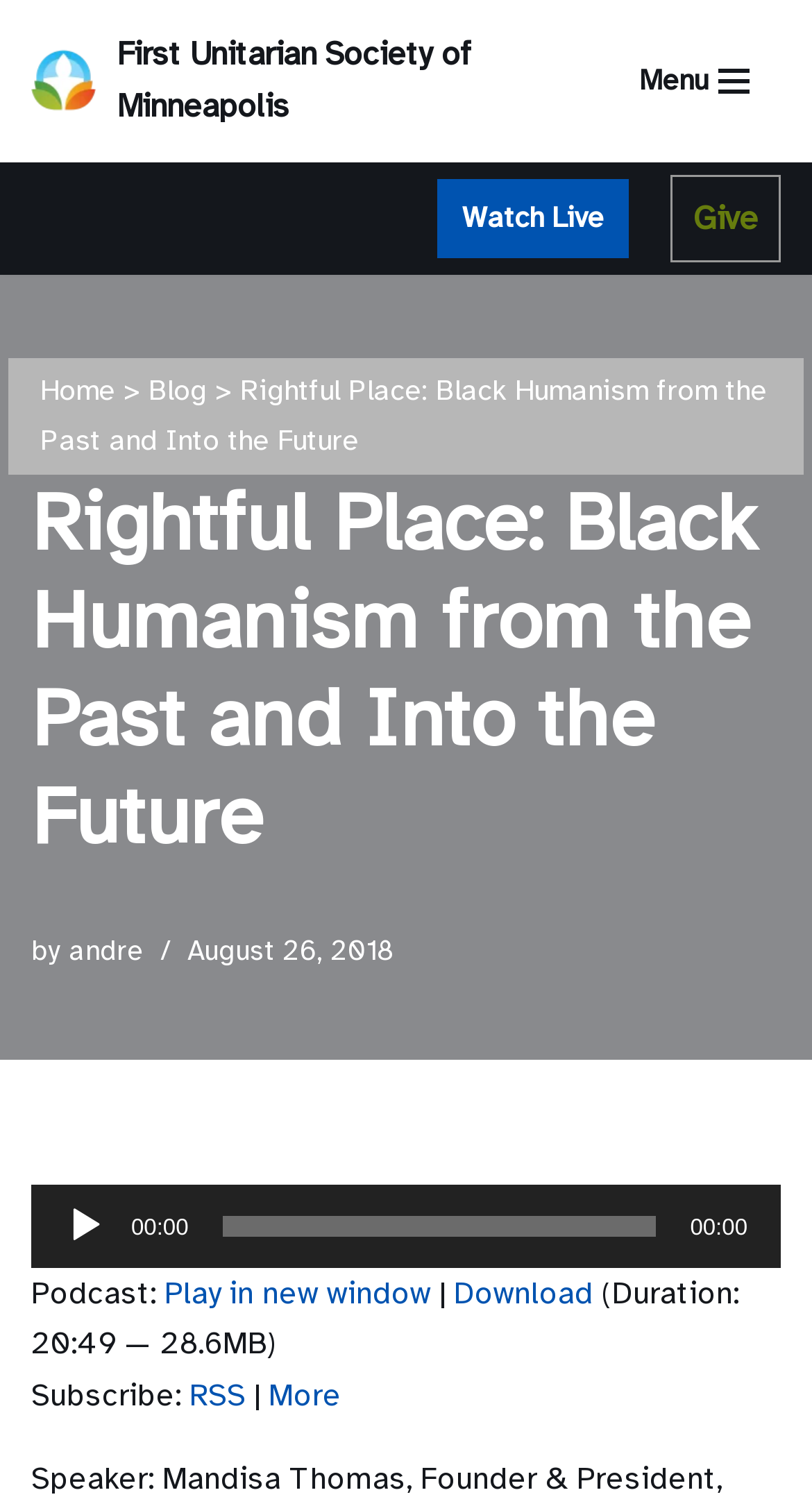Using the provided element description: "Play in new window", identify the bounding box coordinates. The coordinates should be four floats between 0 and 1 in the order [left, top, right, bottom].

[0.203, 0.852, 0.531, 0.877]